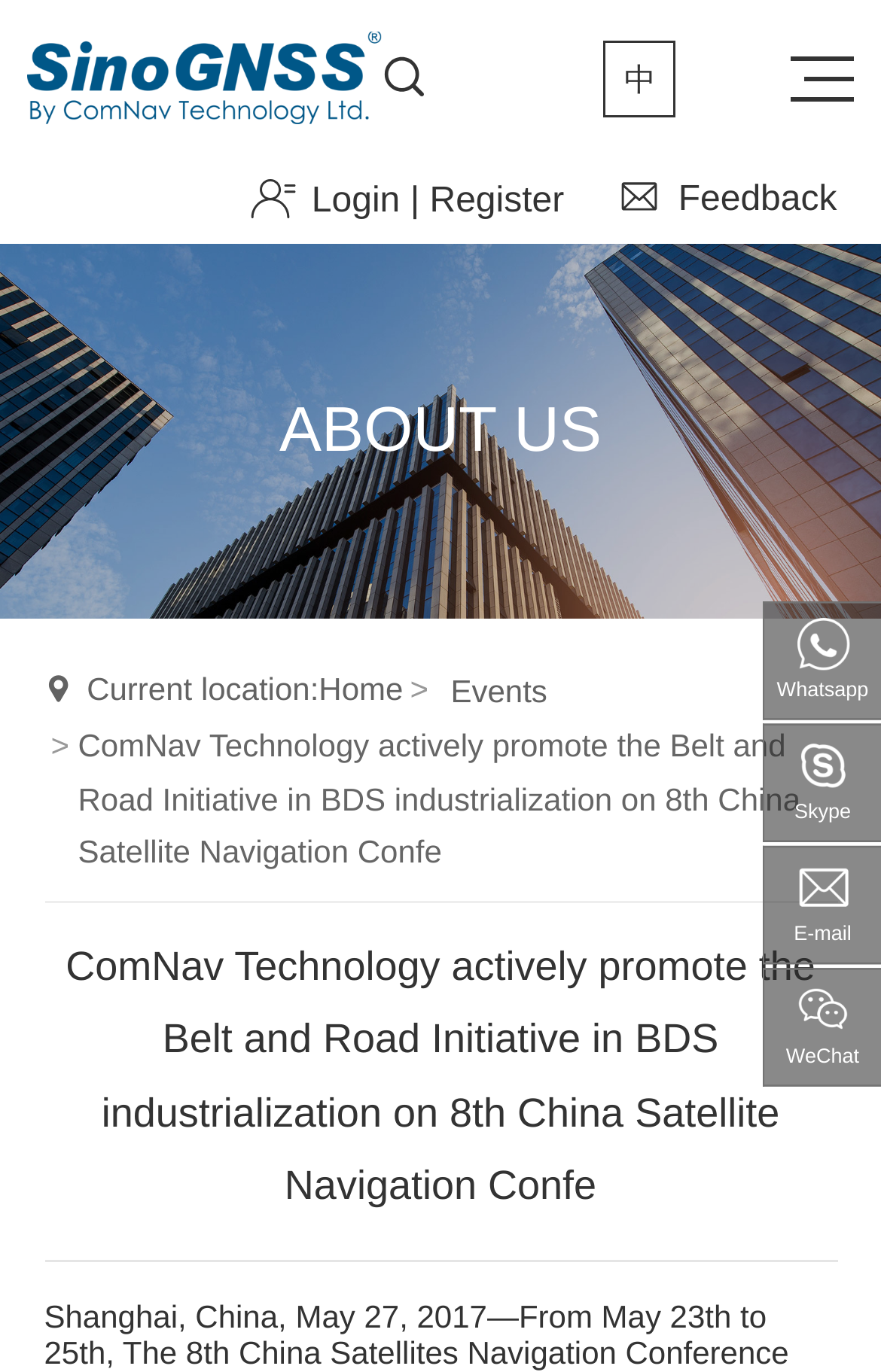Can you provide the bounding box coordinates for the element that should be clicked to implement the instruction: "Provide feedback"?

[0.699, 0.132, 0.95, 0.16]